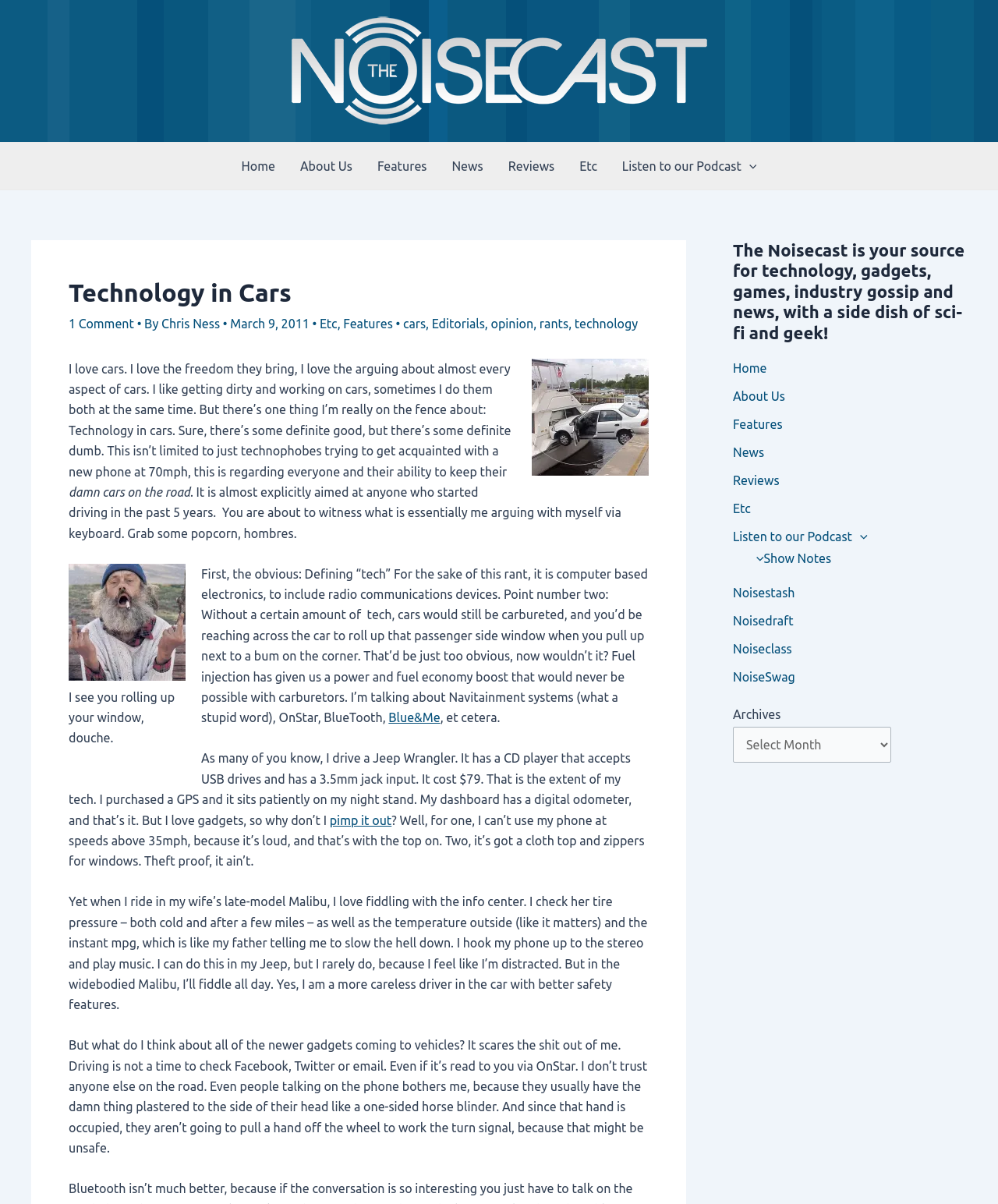Find the bounding box coordinates of the element to click in order to complete this instruction: "Click the 'Home' link". The bounding box coordinates must be four float numbers between 0 and 1, denoted as [left, top, right, bottom].

[0.229, 0.119, 0.288, 0.157]